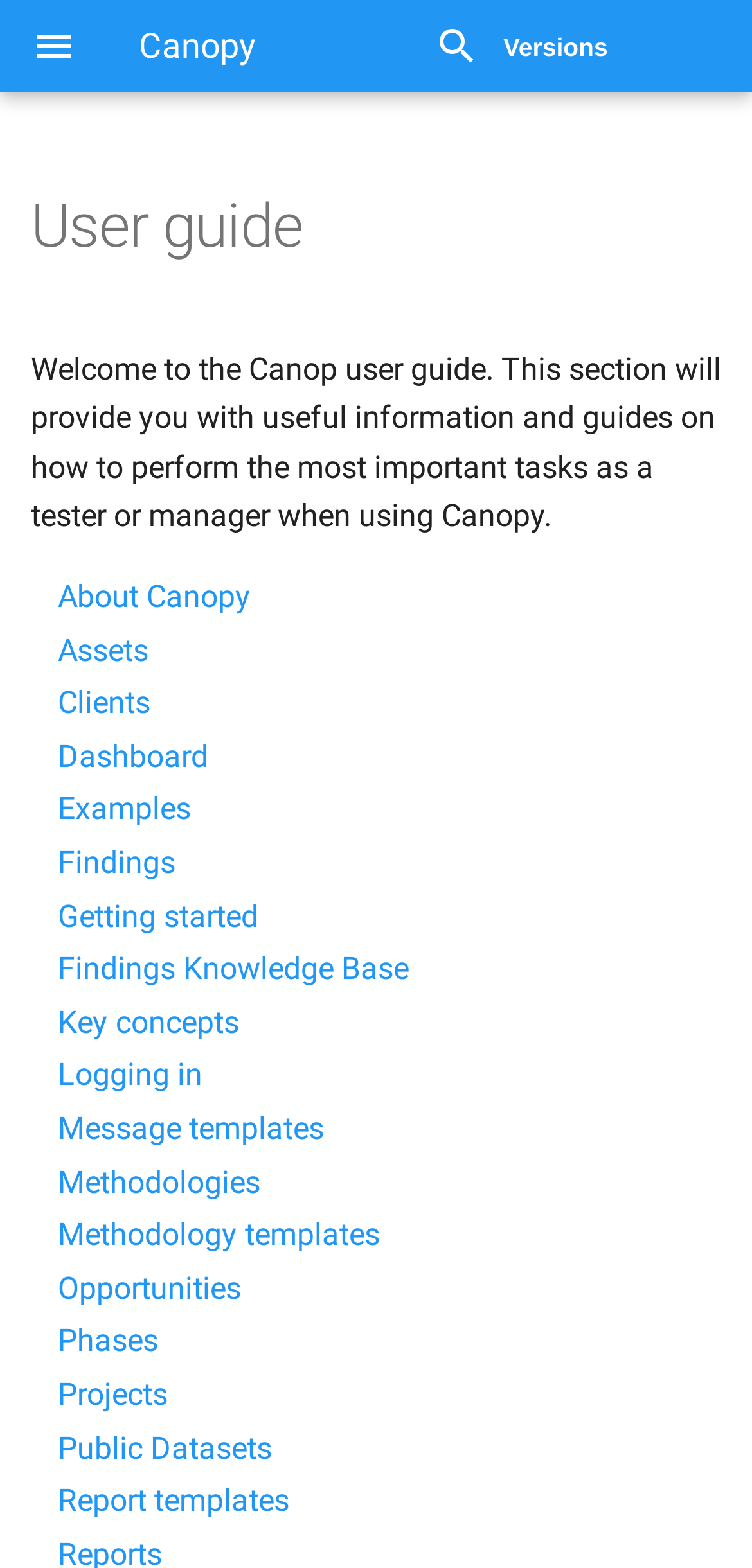Based on the image, provide a detailed and complete answer to the question: 
How many links are available in the user guide?

There are 18 links available in the user guide, which can be counted by looking at the links listed under the 'User guide' heading, including 'About Canopy', 'Assets', 'Clients', and so on.